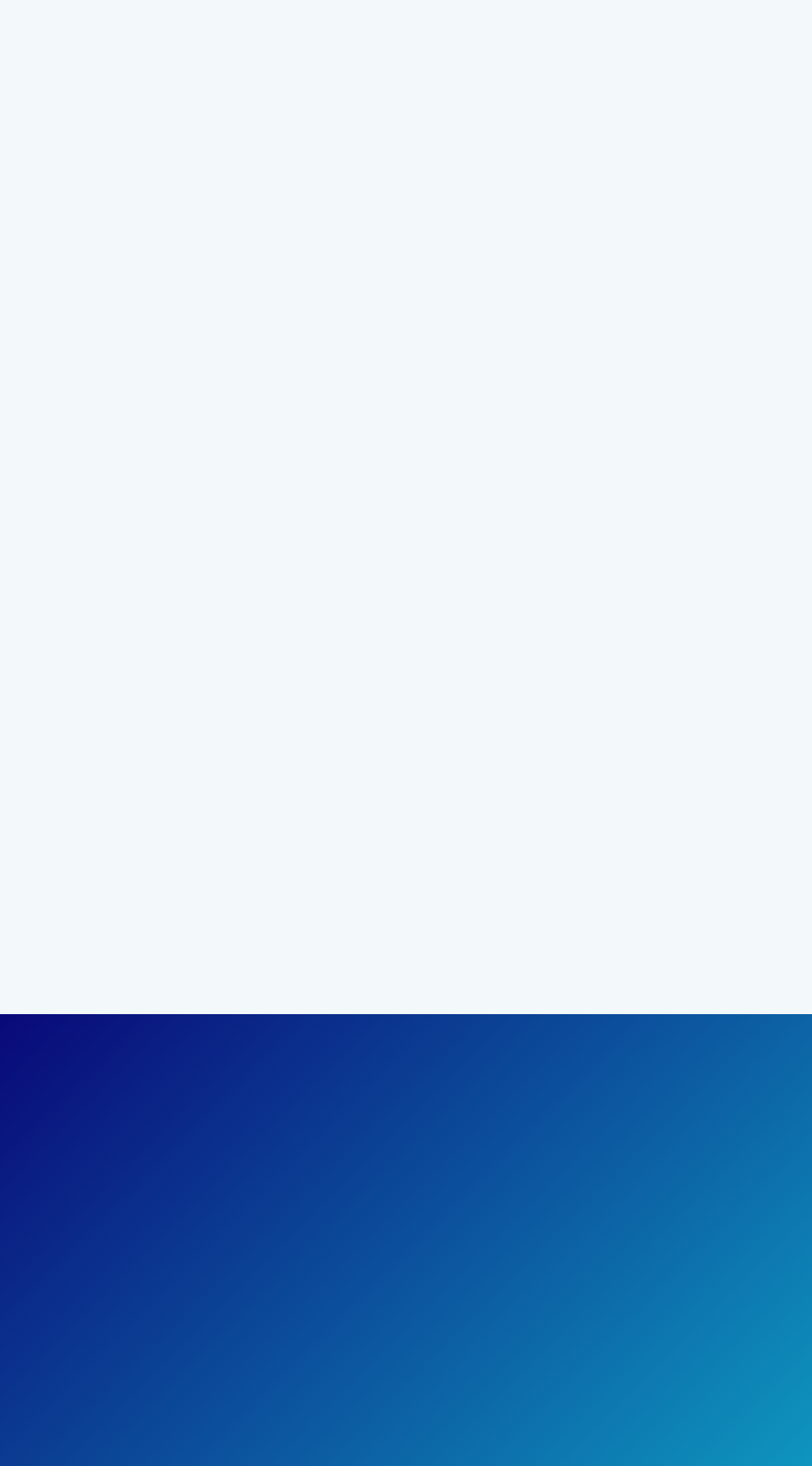Utilize the details in the image to give a detailed response to the question: What is the name of the company that owns the website?

The copyright information at the bottom of the page mentions 'O.A. Wilderness Equipment Rentals', which suggests that this is the company that owns the website.